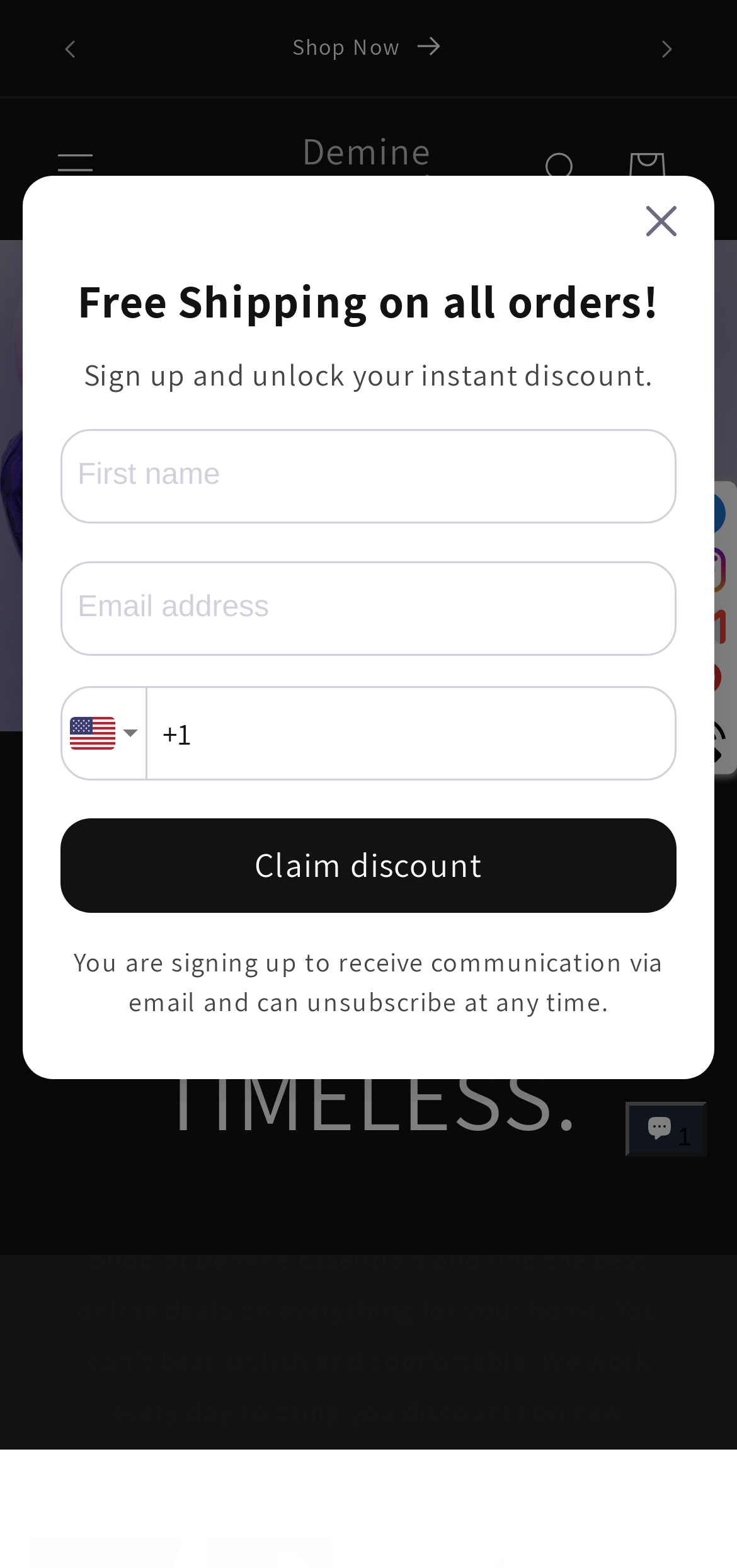Find the bounding box coordinates of the element I should click to carry out the following instruction: "Open the menu".

[0.046, 0.082, 0.159, 0.135]